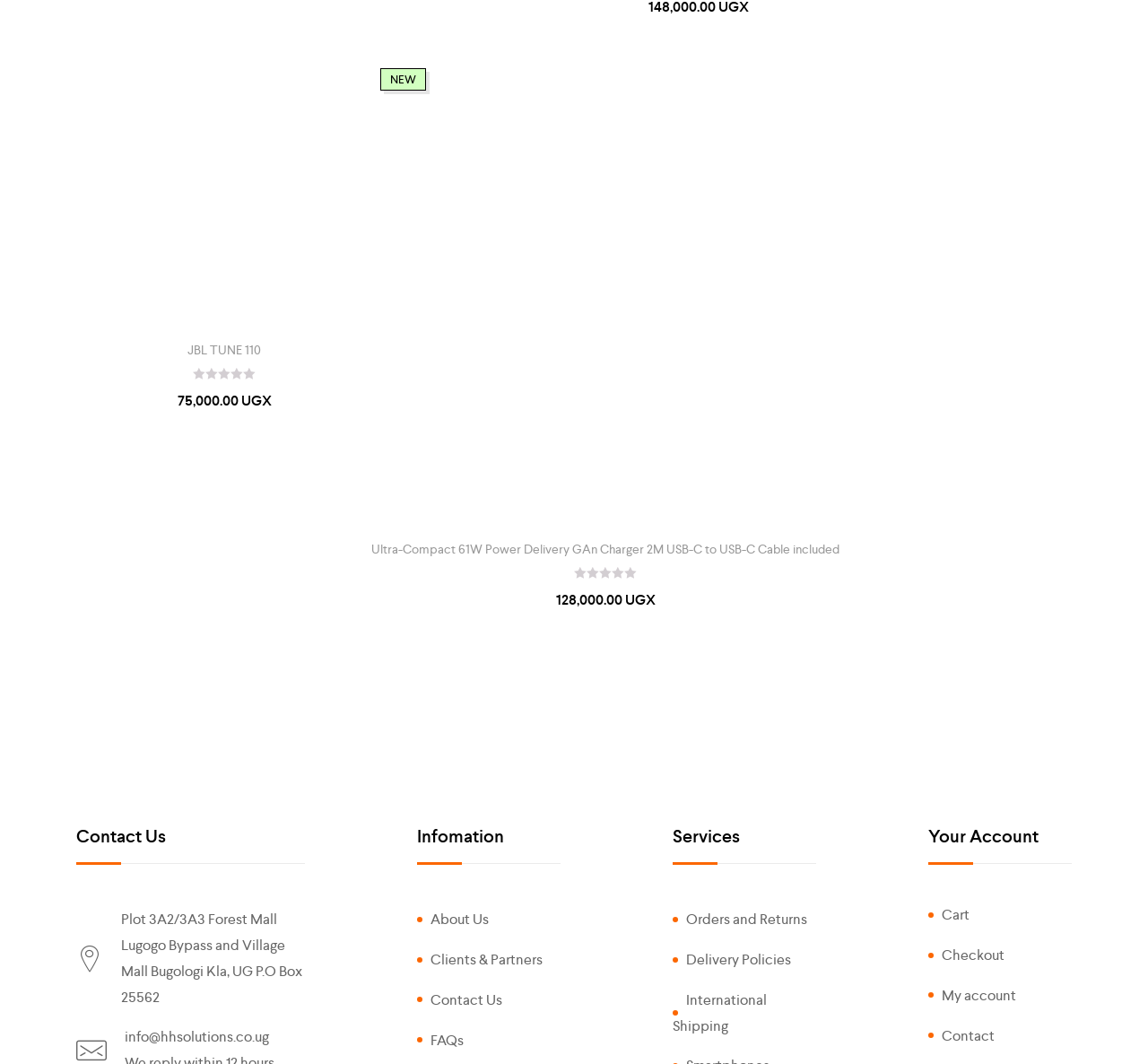Specify the bounding box coordinates of the element's region that should be clicked to achieve the following instruction: "Click on JBL TUNE 110". The bounding box coordinates consist of four float numbers between 0 and 1, in the format [left, top, right, bottom].

[0.078, 0.055, 0.312, 0.308]